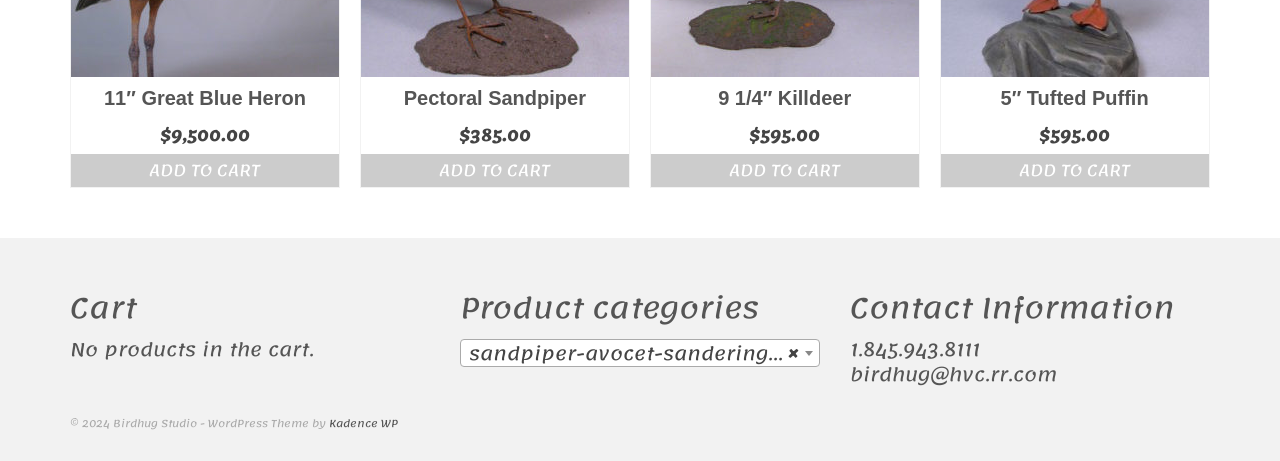Please pinpoint the bounding box coordinates for the region I should click to adhere to this instruction: "Add '11″ Great Blue Heron' to your cart".

[0.055, 0.333, 0.265, 0.405]